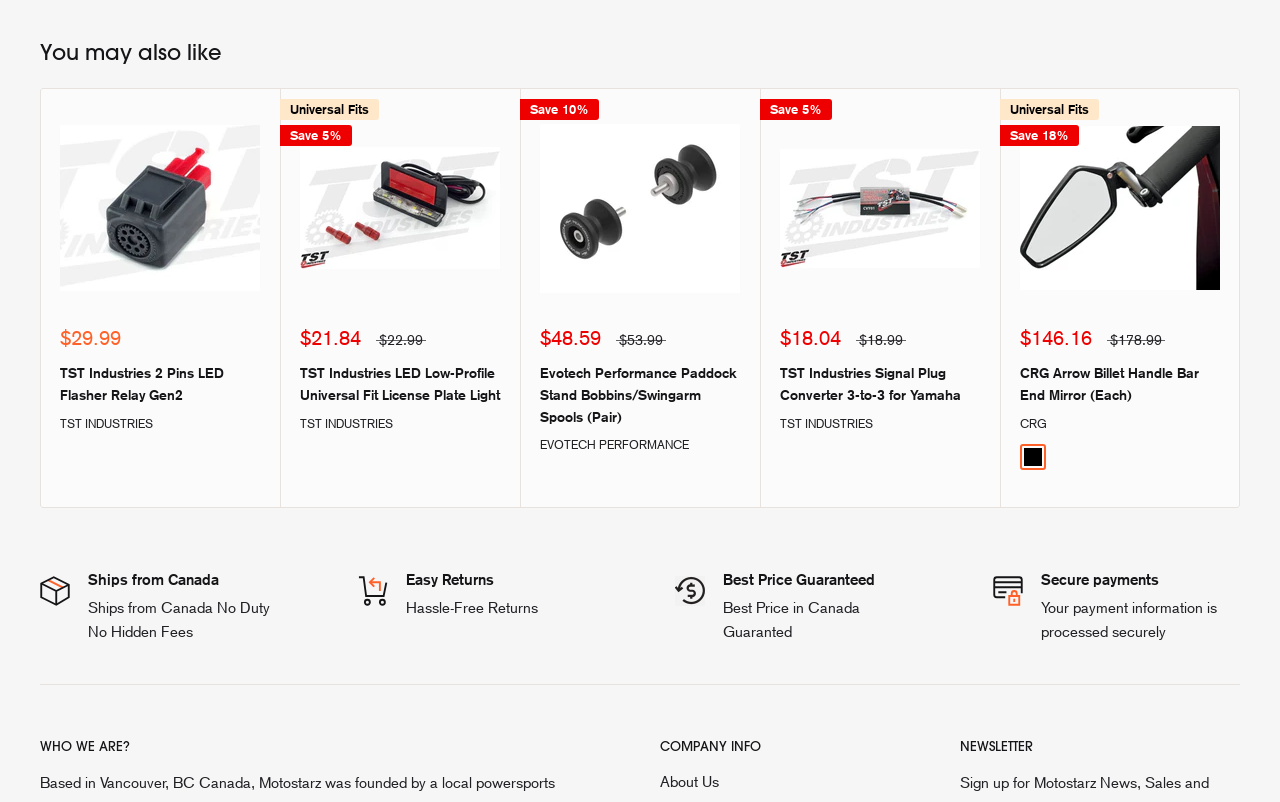What is the discount percentage for Evotech Performance Paddock Stand Bobbins/Swingarm Spools (Pair)?
From the image, provide a succinct answer in one word or a short phrase.

5%